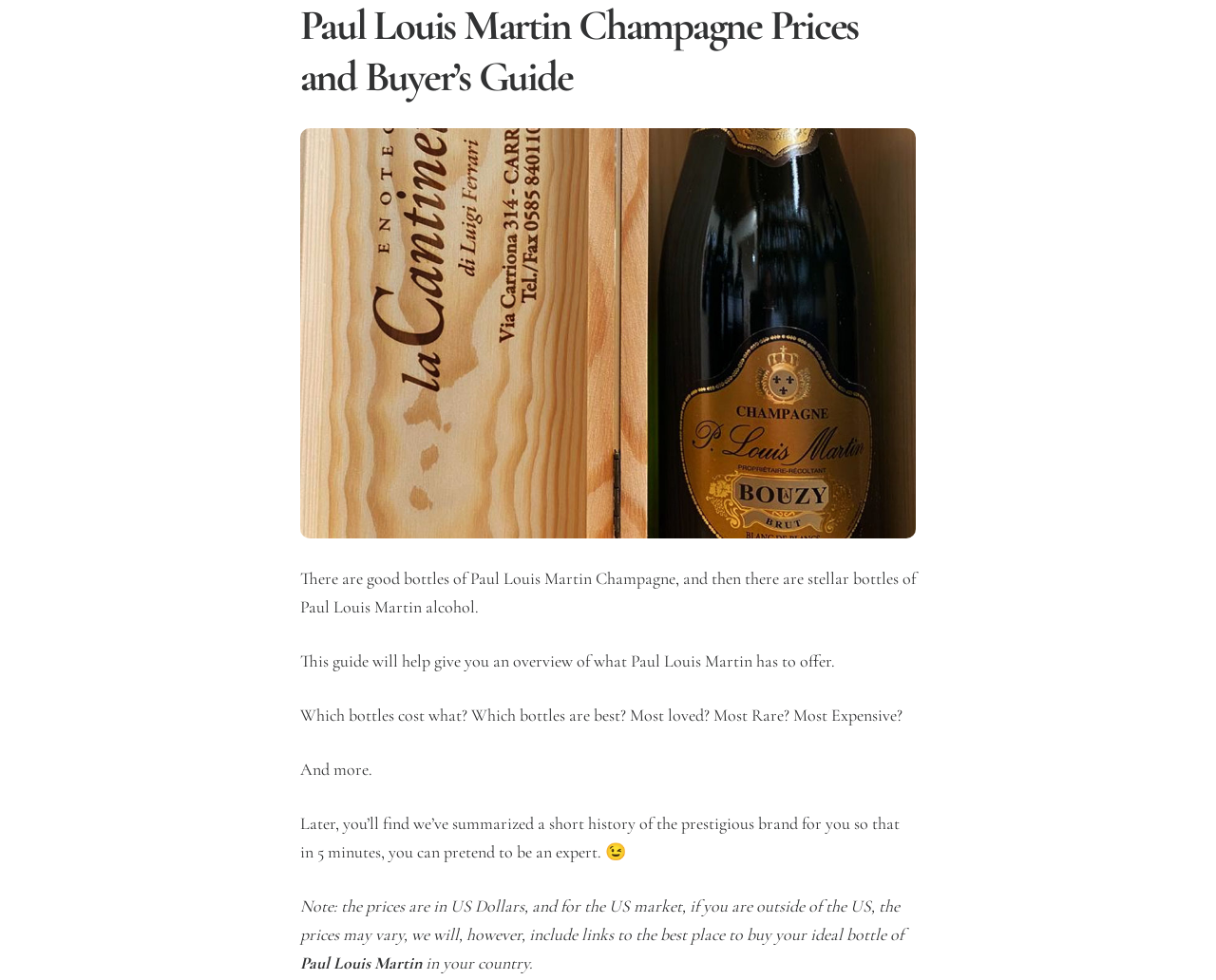Use a single word or phrase to answer this question: 
What is the tone of the guide?

Informal